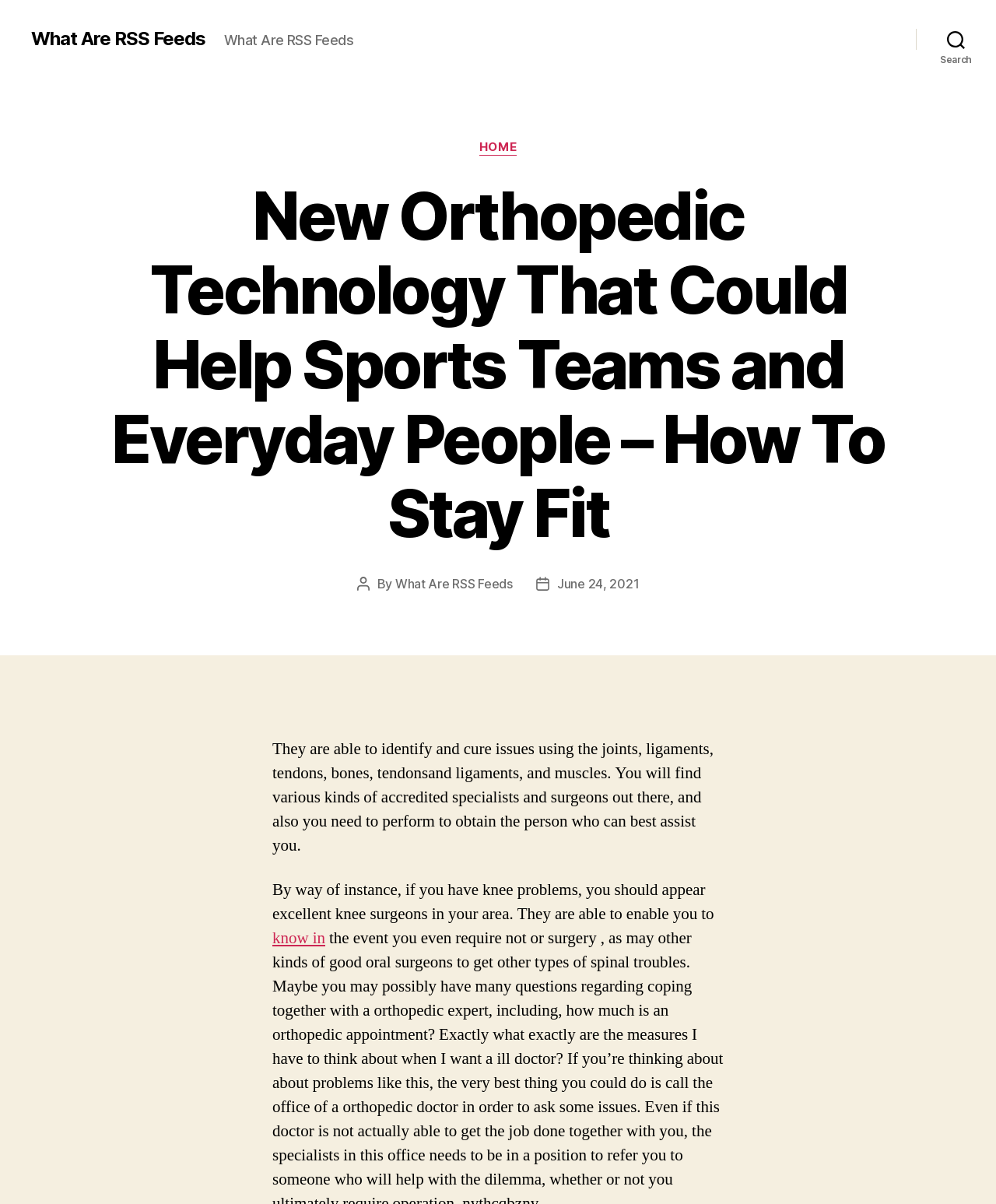What is the author of the post?
Answer the question using a single word or phrase, according to the image.

What Are RSS Feeds